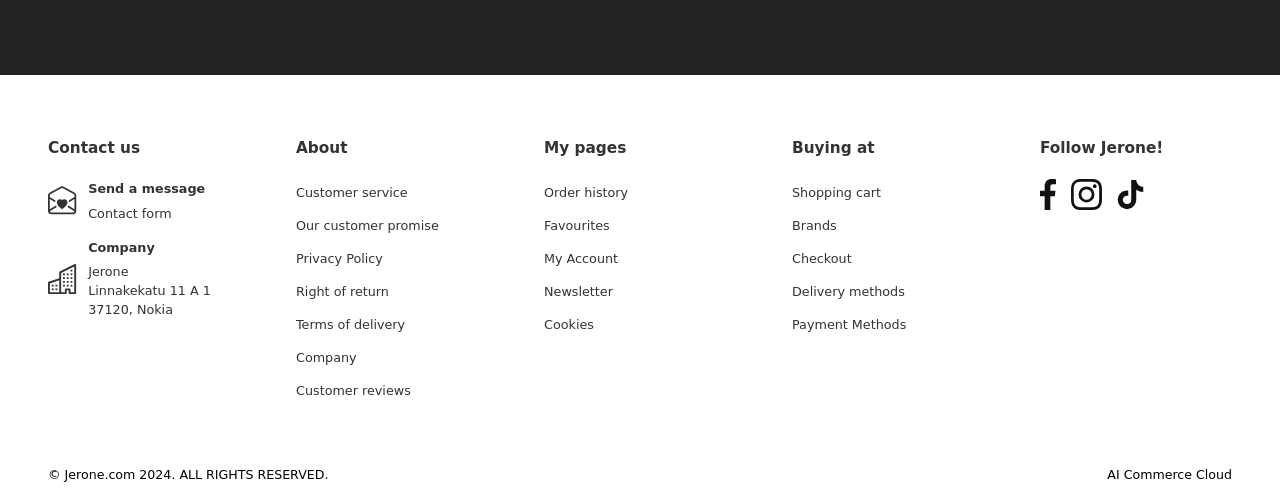Determine the bounding box coordinates of the area to click in order to meet this instruction: "Open my account".

[0.425, 0.501, 0.483, 0.531]